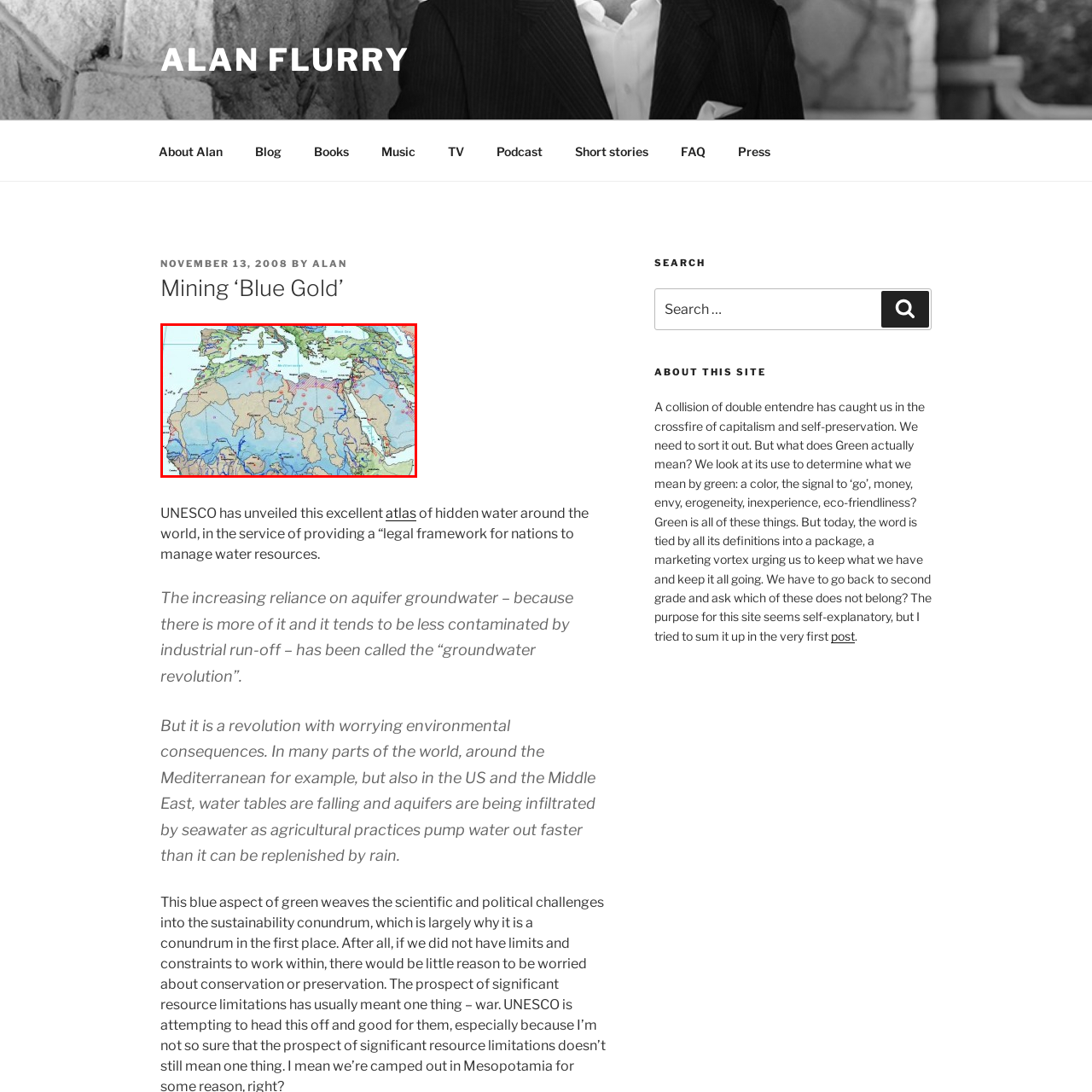Focus on the section encased in the red border, What is the concern related to aquifer groundwater? Give your response as a single word or phrase.

Declining water tables